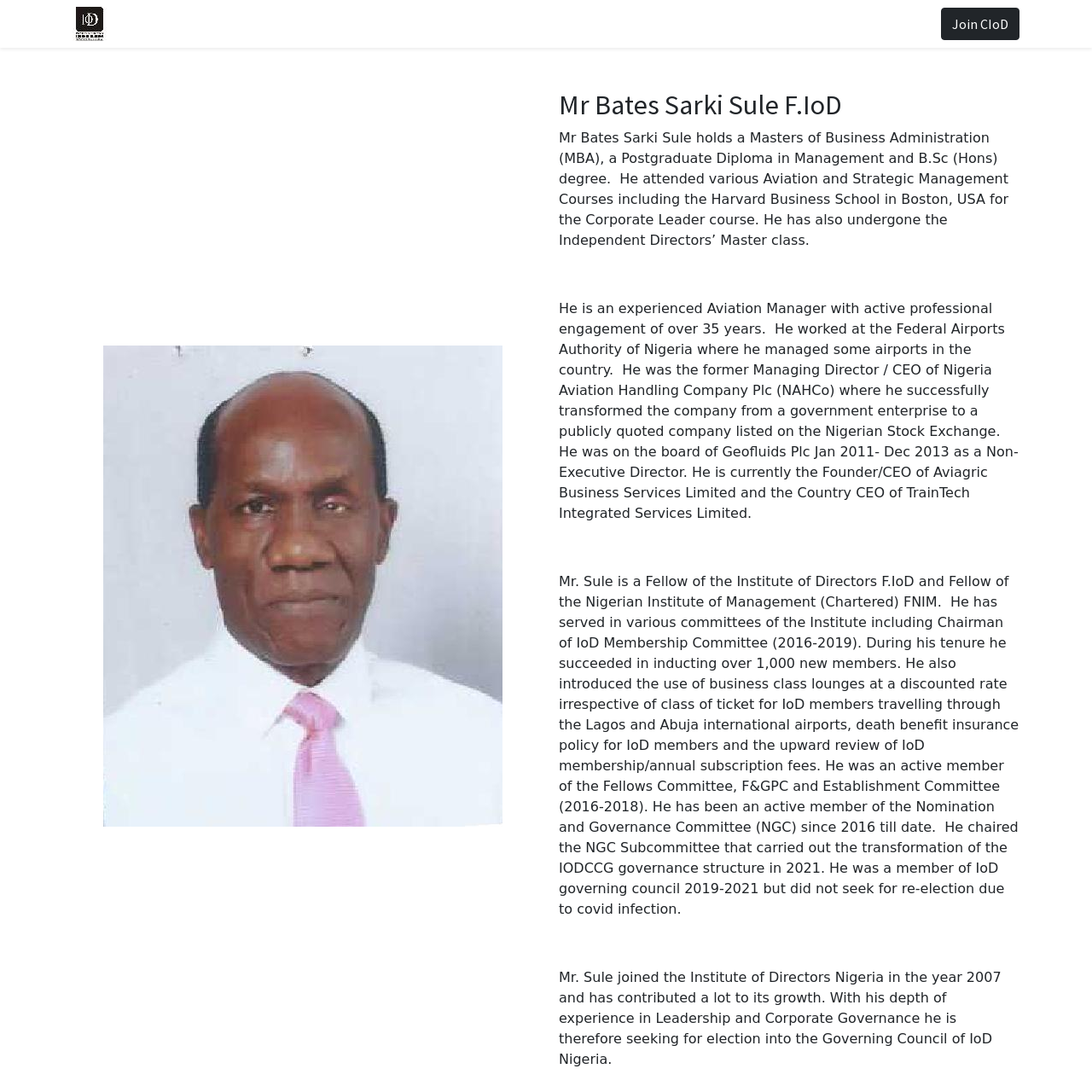Provide a thorough summary of the webpage.

The webpage is a personal website for Mr. Bates Sarki Sule F.IoD, featuring his profile and achievements. At the top left corner, there is a logo of "My Website" with an image of the same name. Below the logo, there is a navigation menu with links to various sections, including "Home", "About CIoD Nigeria", "Membership", "Training and Development", "Programmes", "Resources", "FAQ", "Sign in", and "Join CIoD".

On the right side of the navigation menu, there is a heading with the name "Mr Bates Sarki Sule F.IoD". Below the heading, there are three paragraphs of text that describe Mr. Sule's educational background, professional experience, and achievements. The text is divided into three sections, with the first section describing his educational qualifications and courses attended, the second section detailing his work experience and accomplishments, and the third section highlighting his involvement with the Institute of Directors Nigeria and his contributions to the organization.

There is also an image on the page, located below the navigation menu and above the heading with Mr. Sule's name. The image does not have a descriptive text, but it appears to be a decorative element or a separator between the navigation menu and the main content of the page.